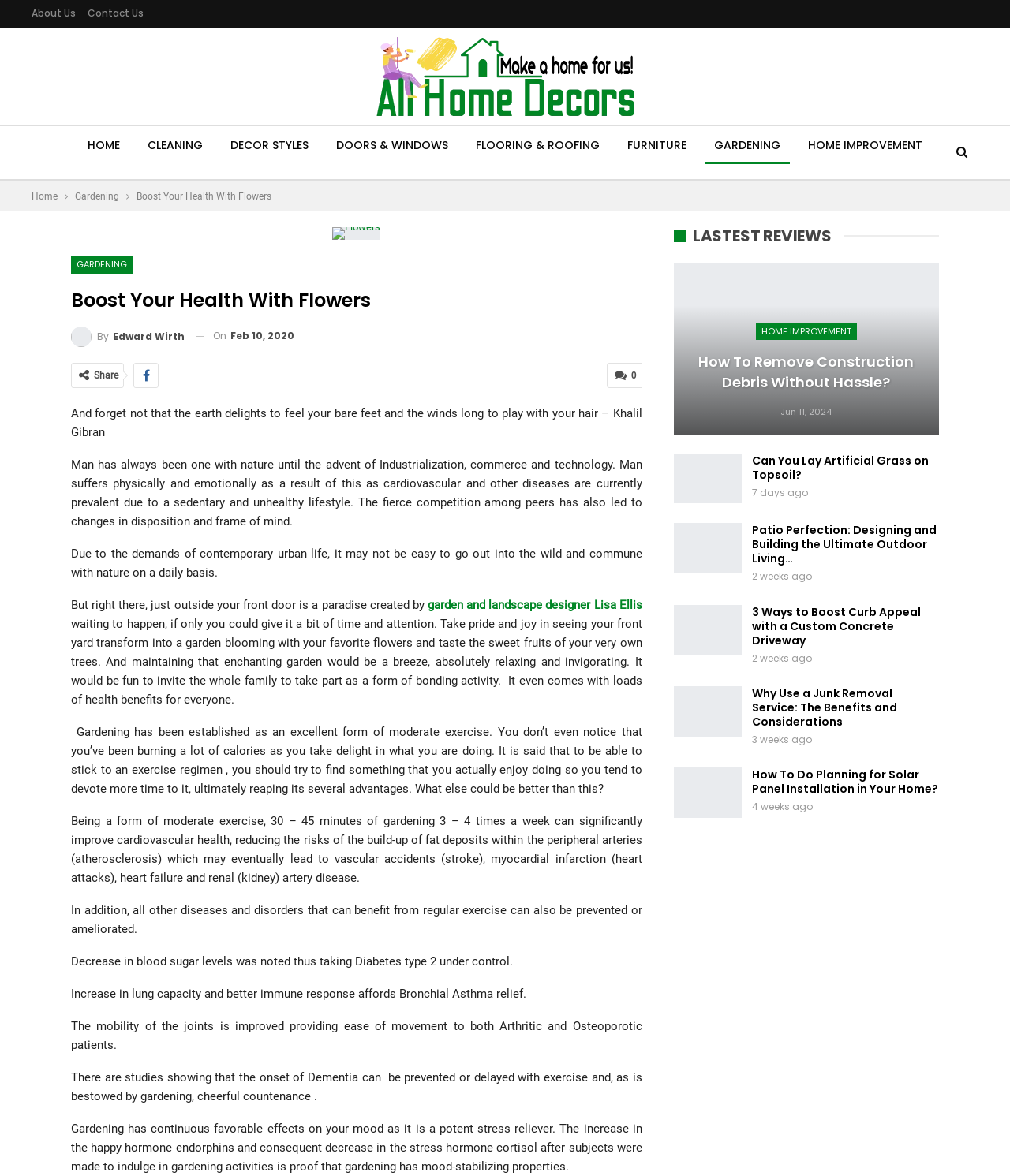Generate the text of the webpage's primary heading.

Boost Your Health With Flowers